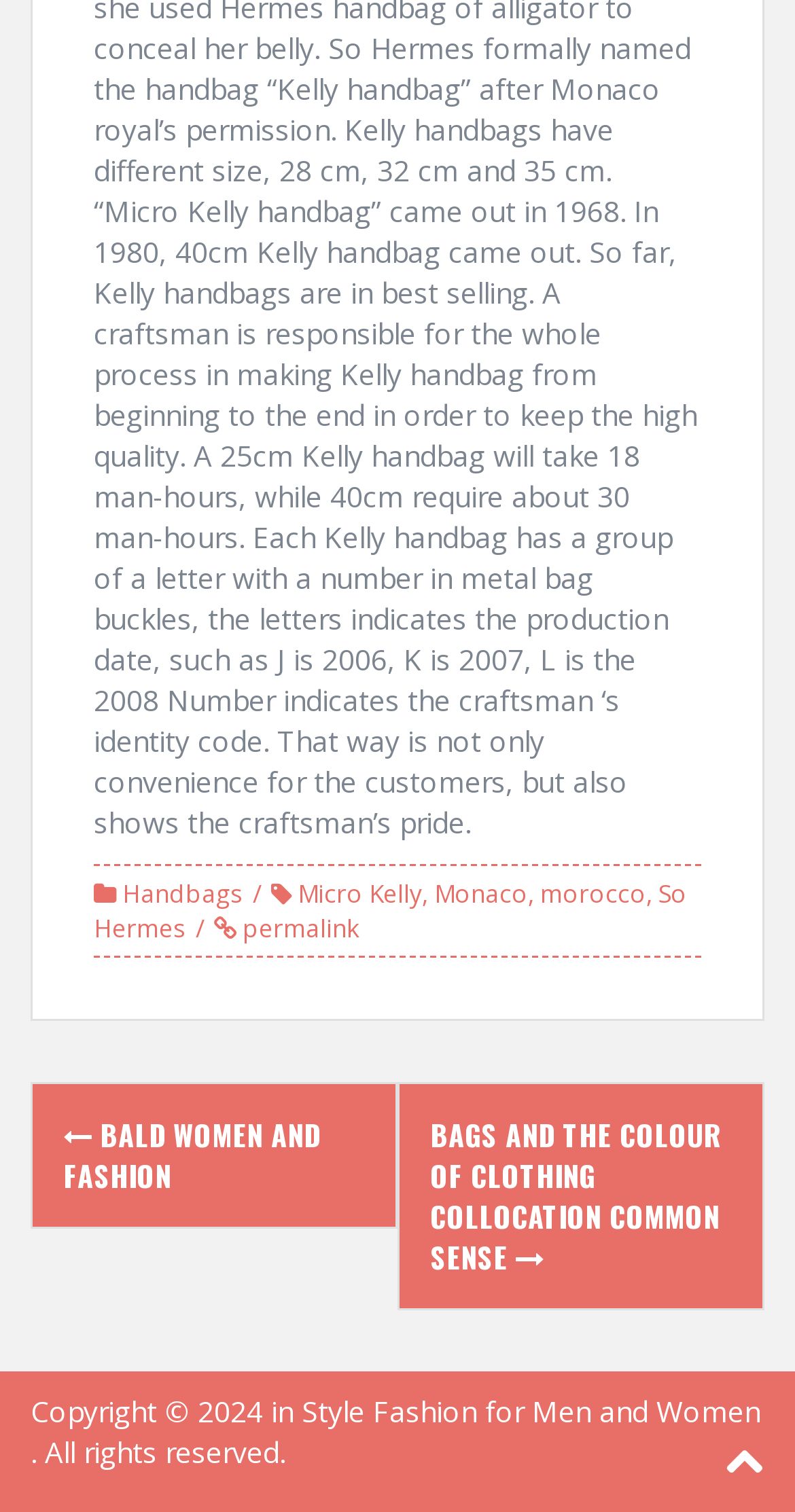Pinpoint the bounding box coordinates of the element to be clicked to execute the instruction: "View collection".

None